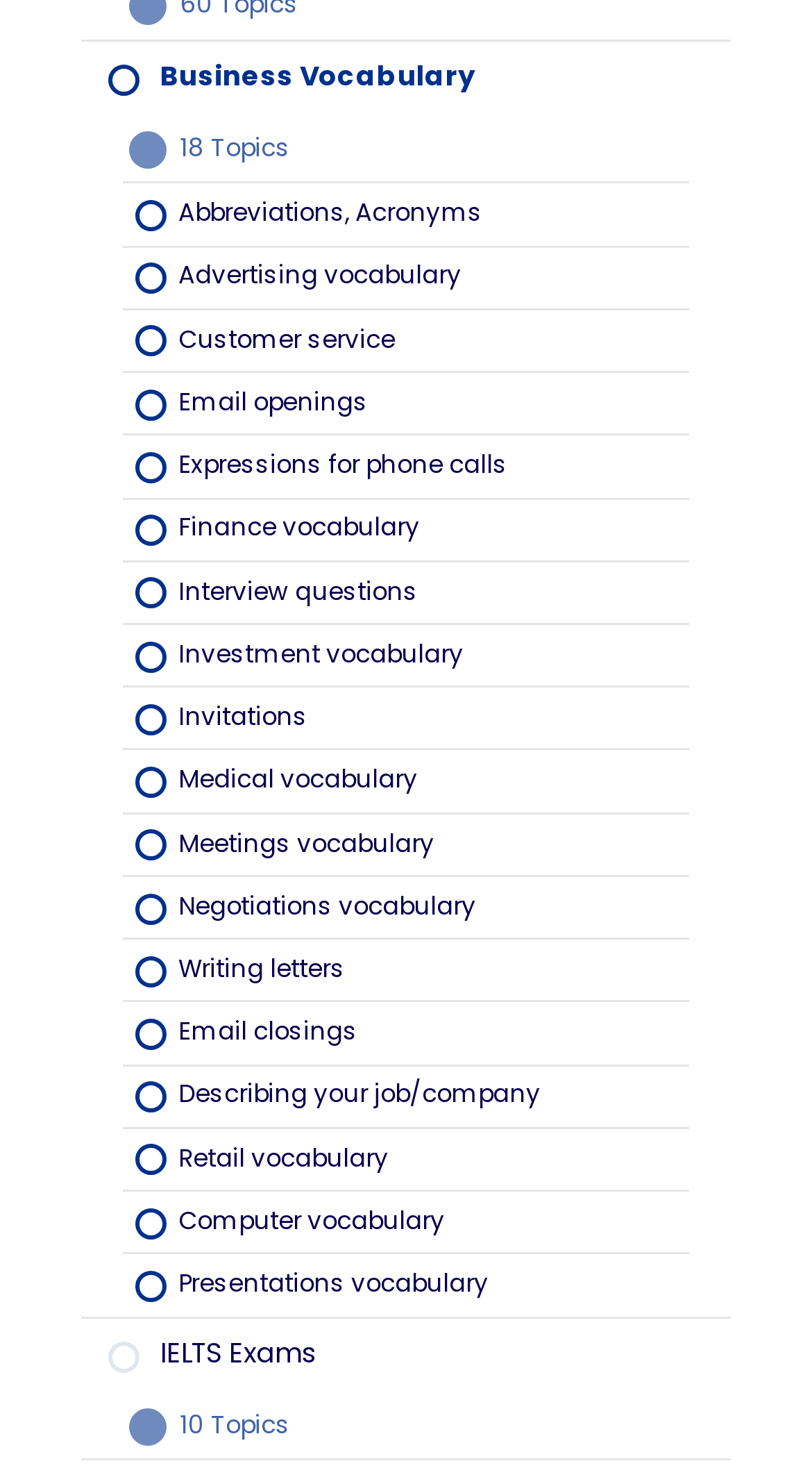With reference to the screenshot, provide a detailed response to the question below:
What is the last topic listed on the page?

I scrolled down to the bottom of the page and found the last link, which is 'Finance vocabulary', suggesting that it is the last topic listed on the page.